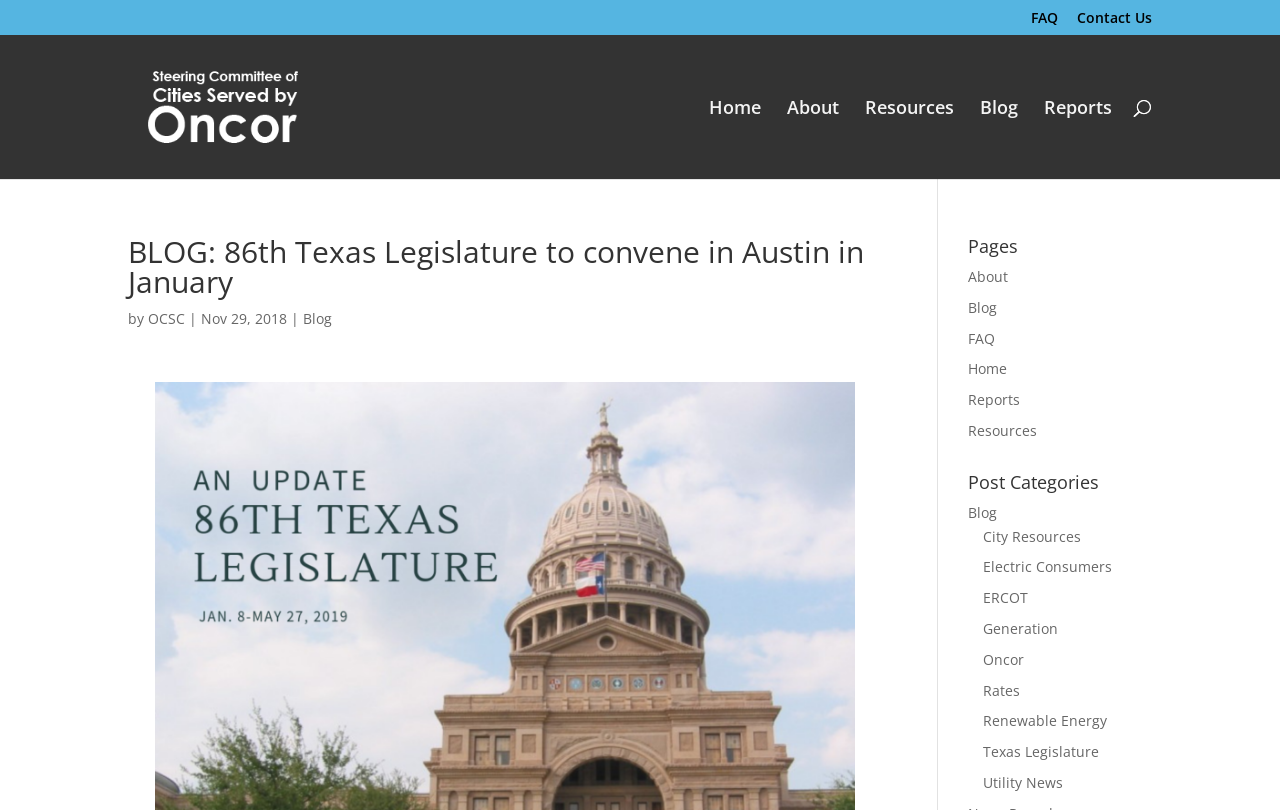Pinpoint the bounding box coordinates of the area that must be clicked to complete this instruction: "visit the About page".

[0.615, 0.123, 0.655, 0.221]